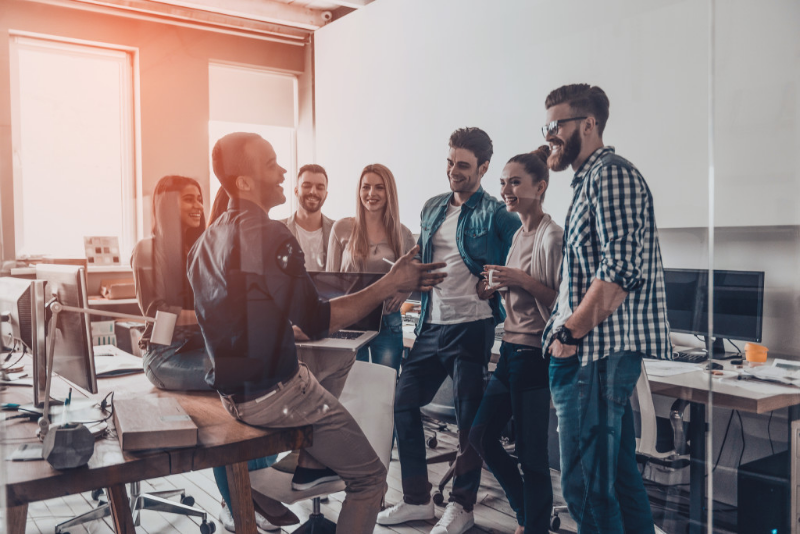Provide a comprehensive description of the image.

The image depicts a collaborative and lively atmosphere in a modern workspace, where a diverse group of seven young adults engage in a discussion. Positioned in an open office environment, the individuals are casually dressed, fostering a relaxed yet professional vibe. One person, seated on a table, animatedly gestures as they share ideas with the group, while others listen attentively, smiling and contributing to the conversation. The setting features large windows allowing natural light to flood the space, maximizing a sense of openness and creativity. Computers are visible in the background, highlighting a tech-savvy and dynamic work culture. This scene encapsulates the essence of teamwork and collective brainstorming, essential components in developing innovative business strategies, particularly during periods of change such as rebranding.